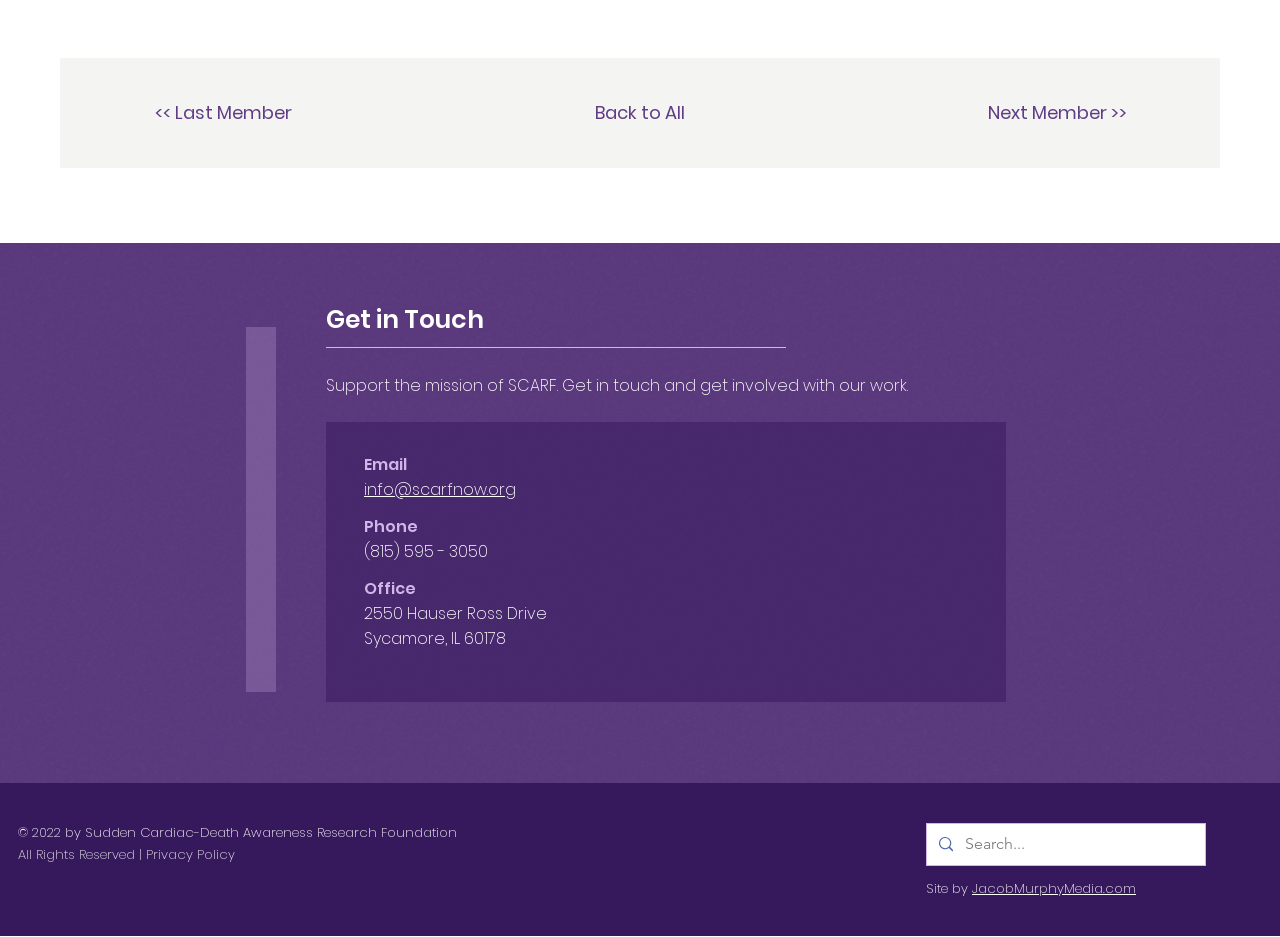Given the webpage screenshot and the description, determine the bounding box coordinates (top-left x, top-left y, bottom-right x, bottom-right y) that define the location of the UI element matching this description: Next Member >>

[0.748, 0.099, 0.904, 0.142]